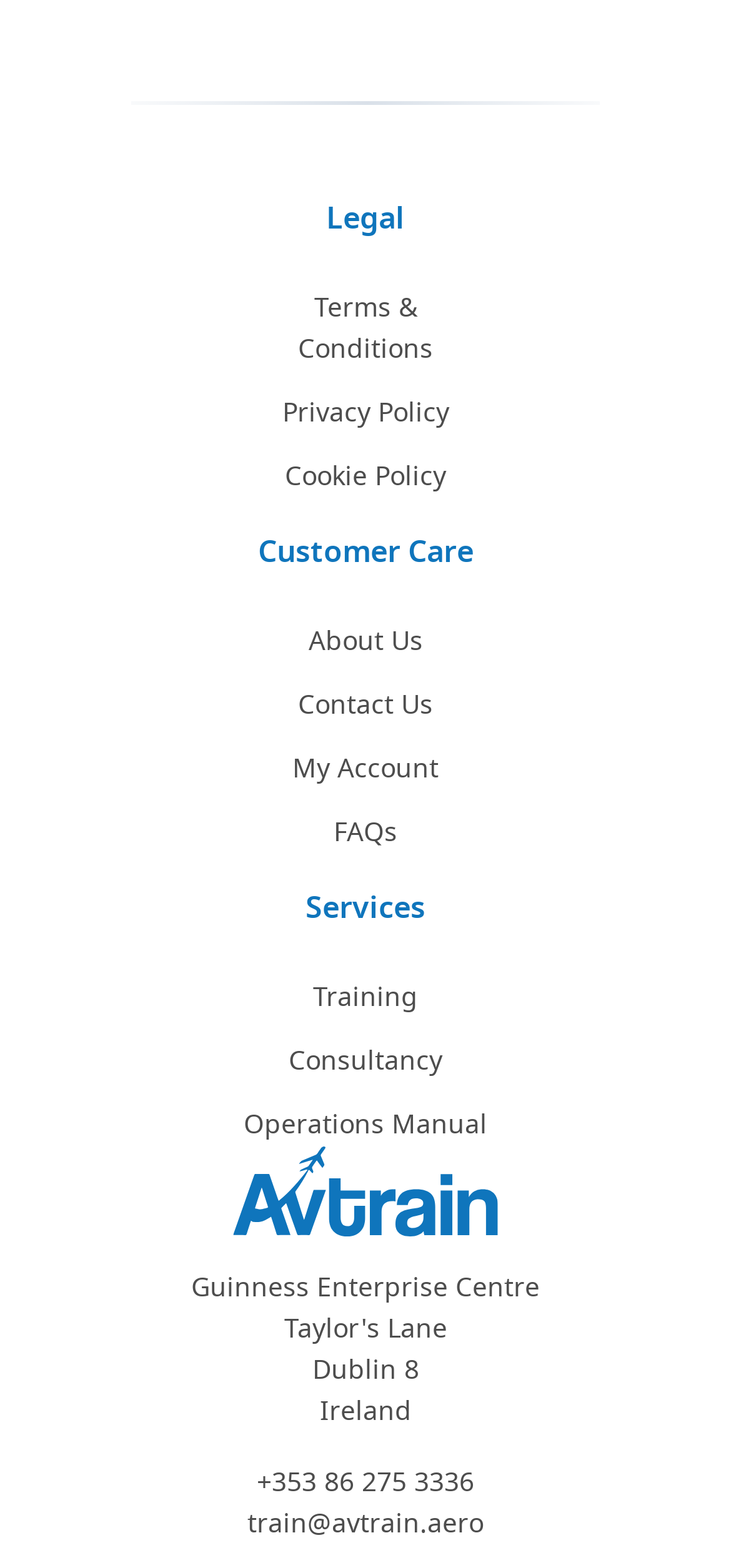Respond with a single word or short phrase to the following question: 
How many links are in the top navigation menu?

11